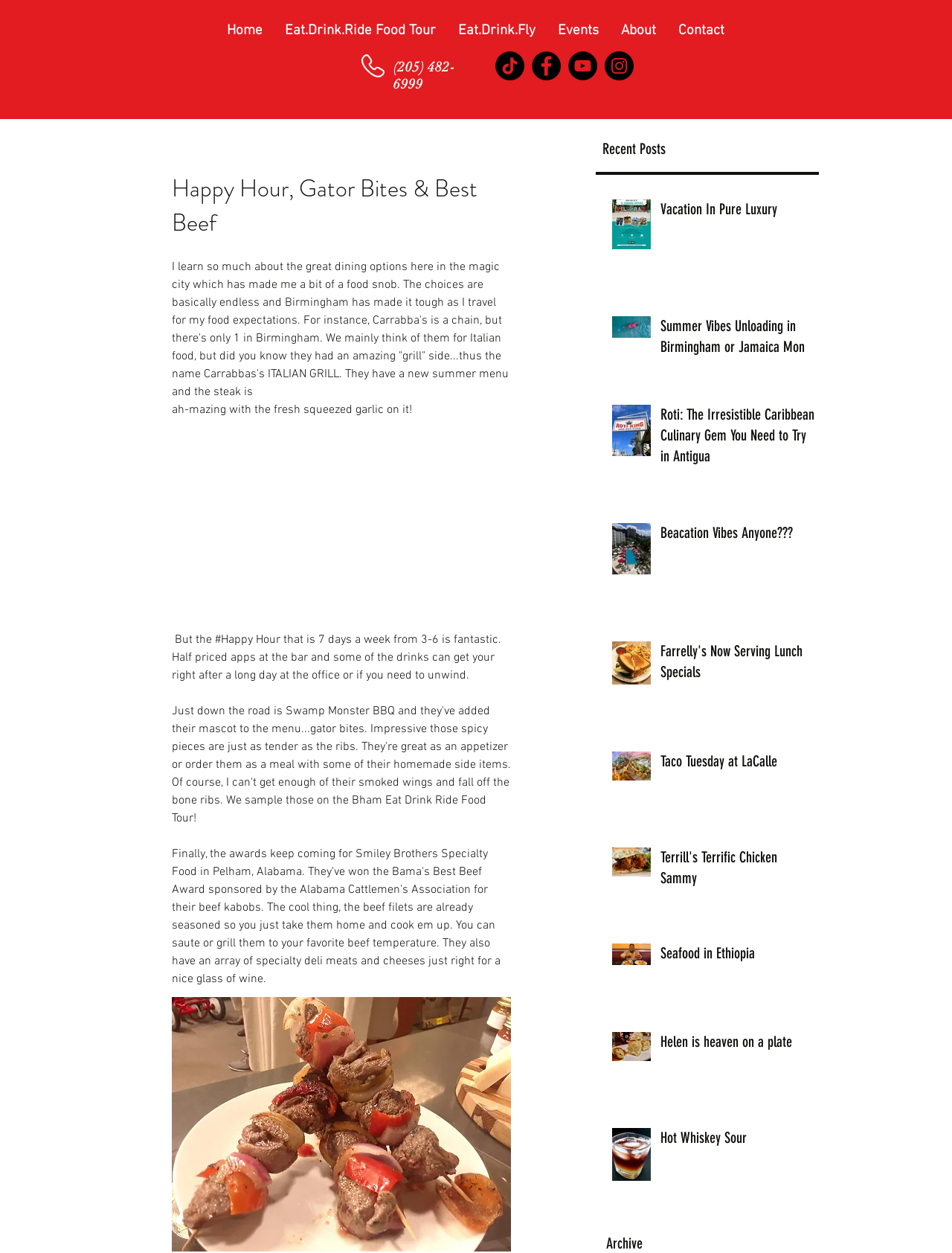Identify the bounding box coordinates of the part that should be clicked to carry out this instruction: "Check the Archive section".

[0.637, 0.985, 0.675, 0.999]